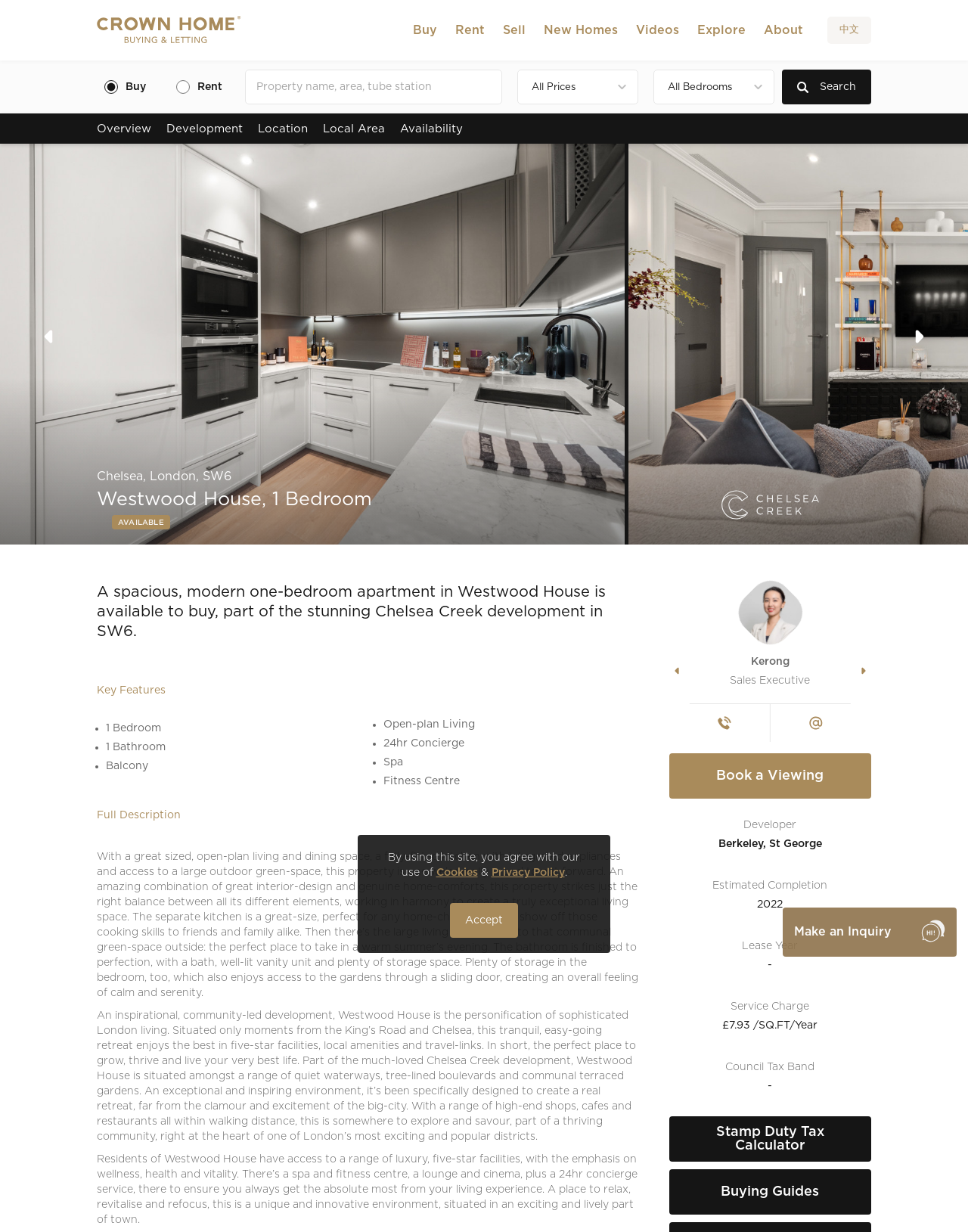What is the estimated completion year of the development?
Based on the screenshot, respond with a single word or phrase.

2022